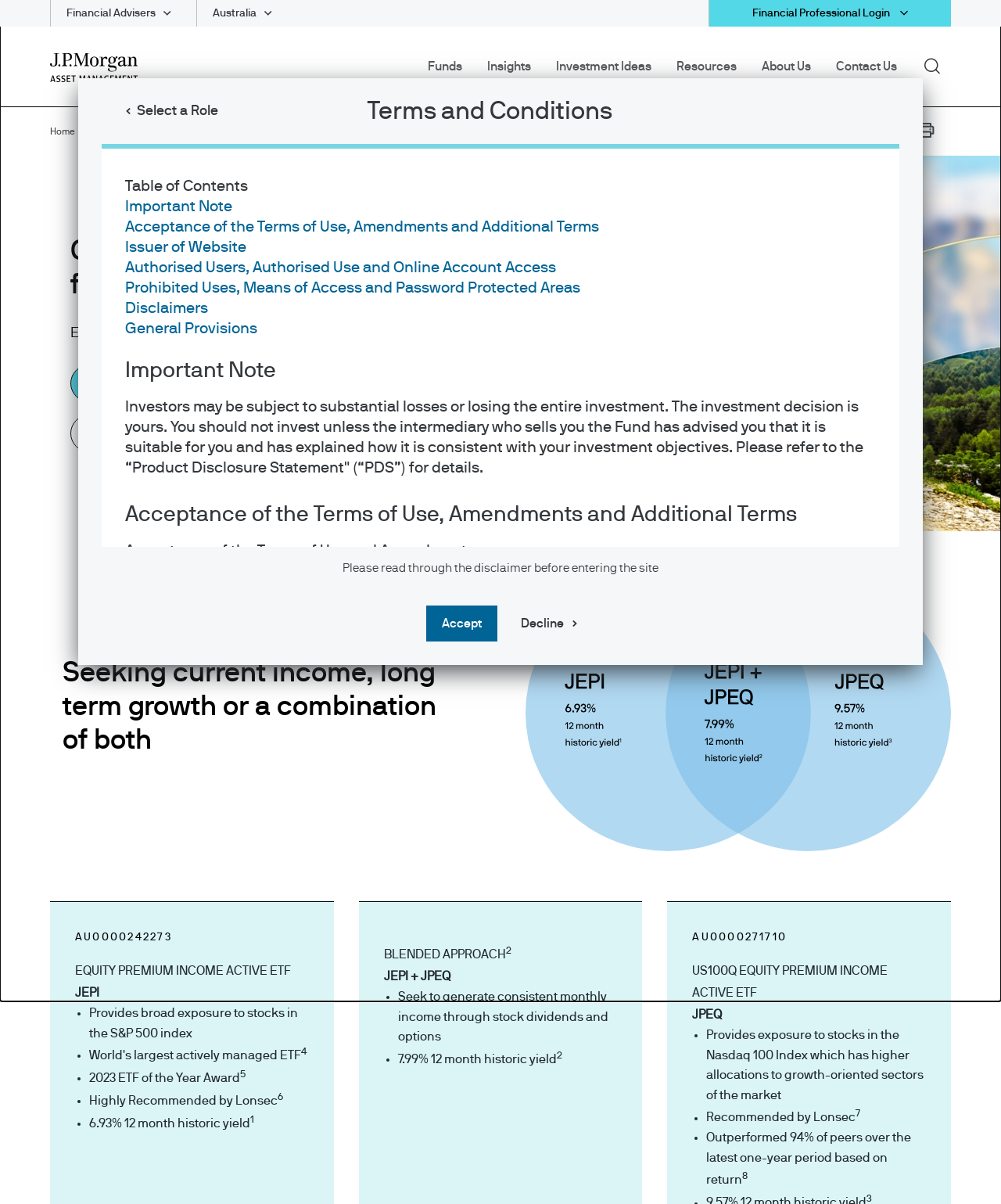Could you indicate the bounding box coordinates of the region to click in order to complete this instruction: "Search for something".

[0.923, 0.046, 0.95, 0.069]